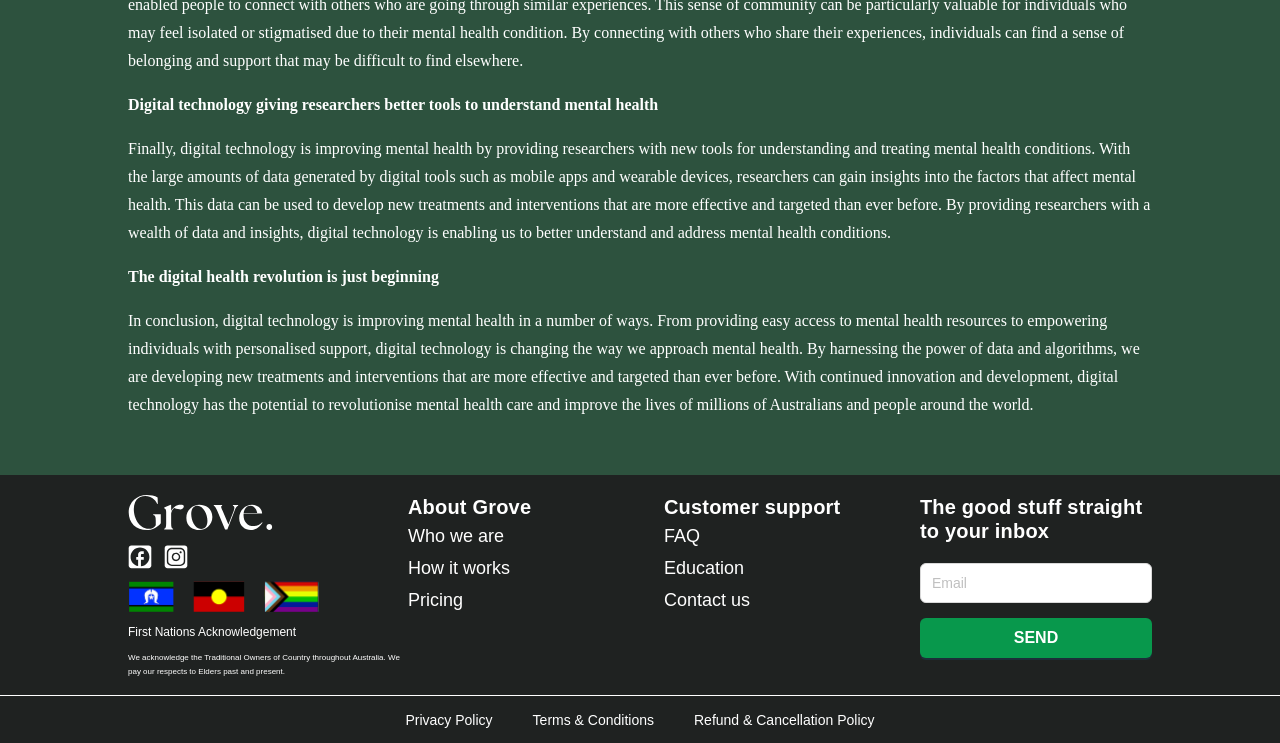Locate the bounding box coordinates of the area where you should click to accomplish the instruction: "View the main site".

None